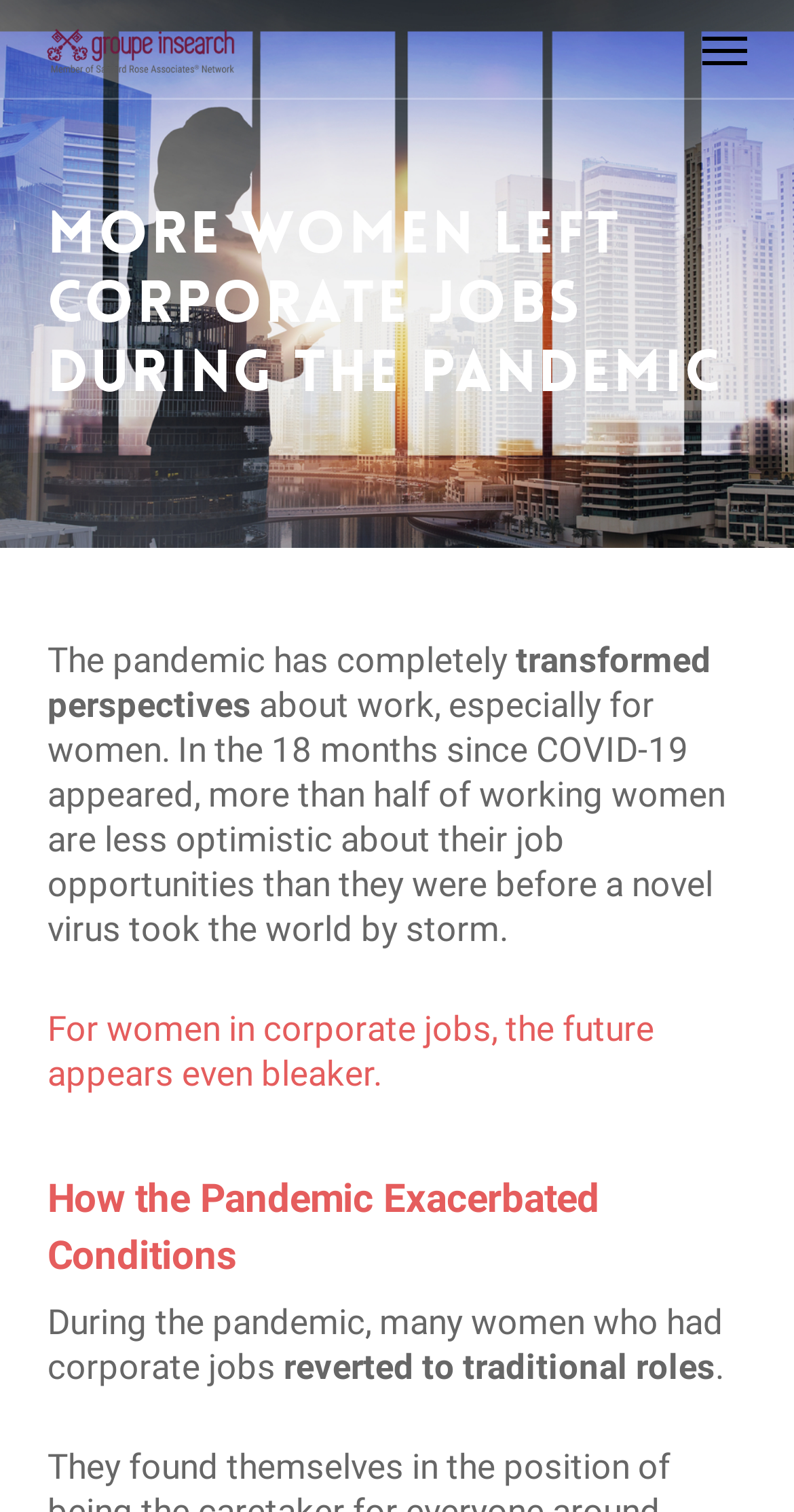What is the consequence of the pandemic on women's job opportunities?
Please provide a single word or phrase answer based on the image.

Less optimism